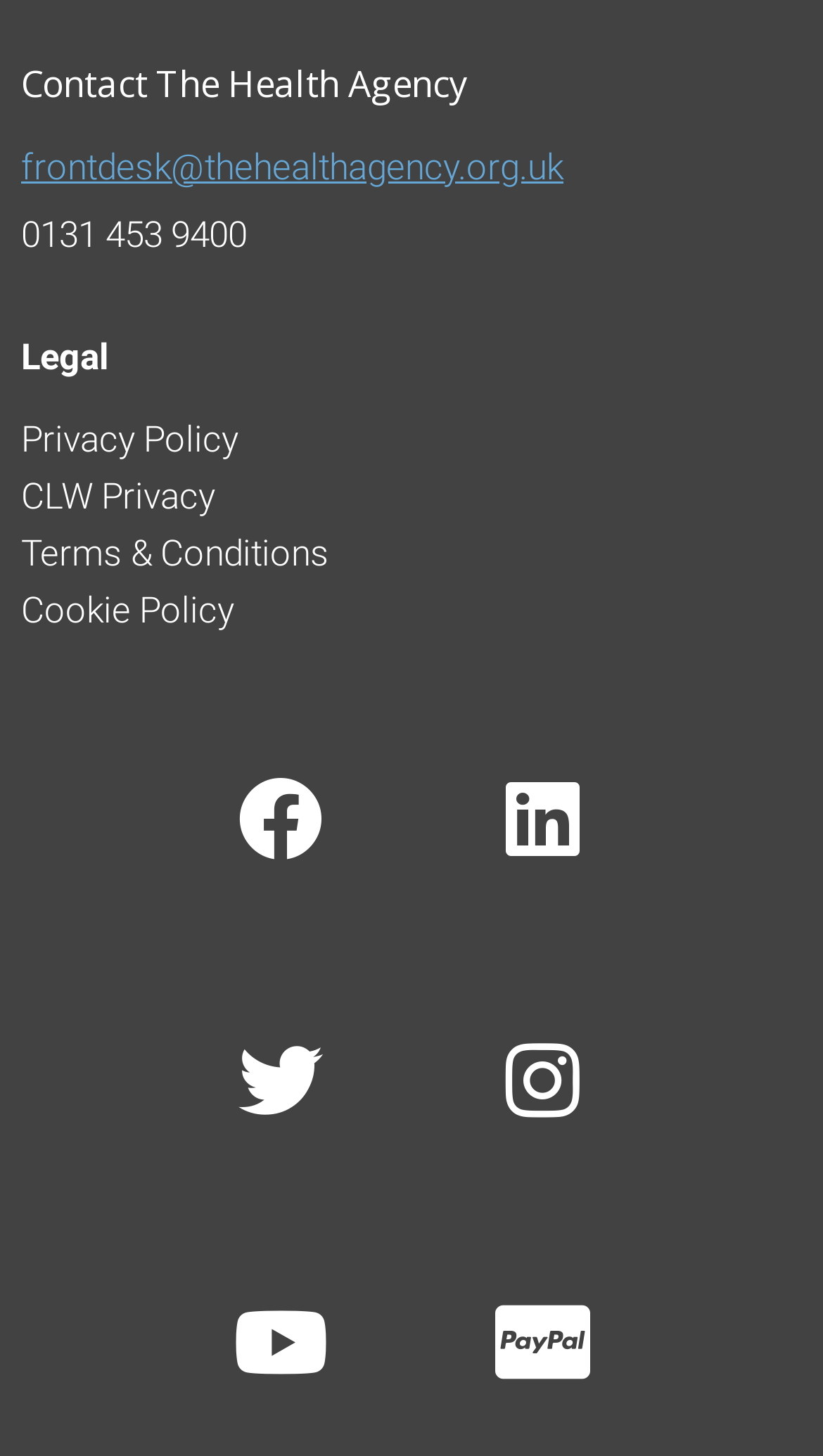Given the element description "alt="logo"", identify the bounding box of the corresponding UI element.

None